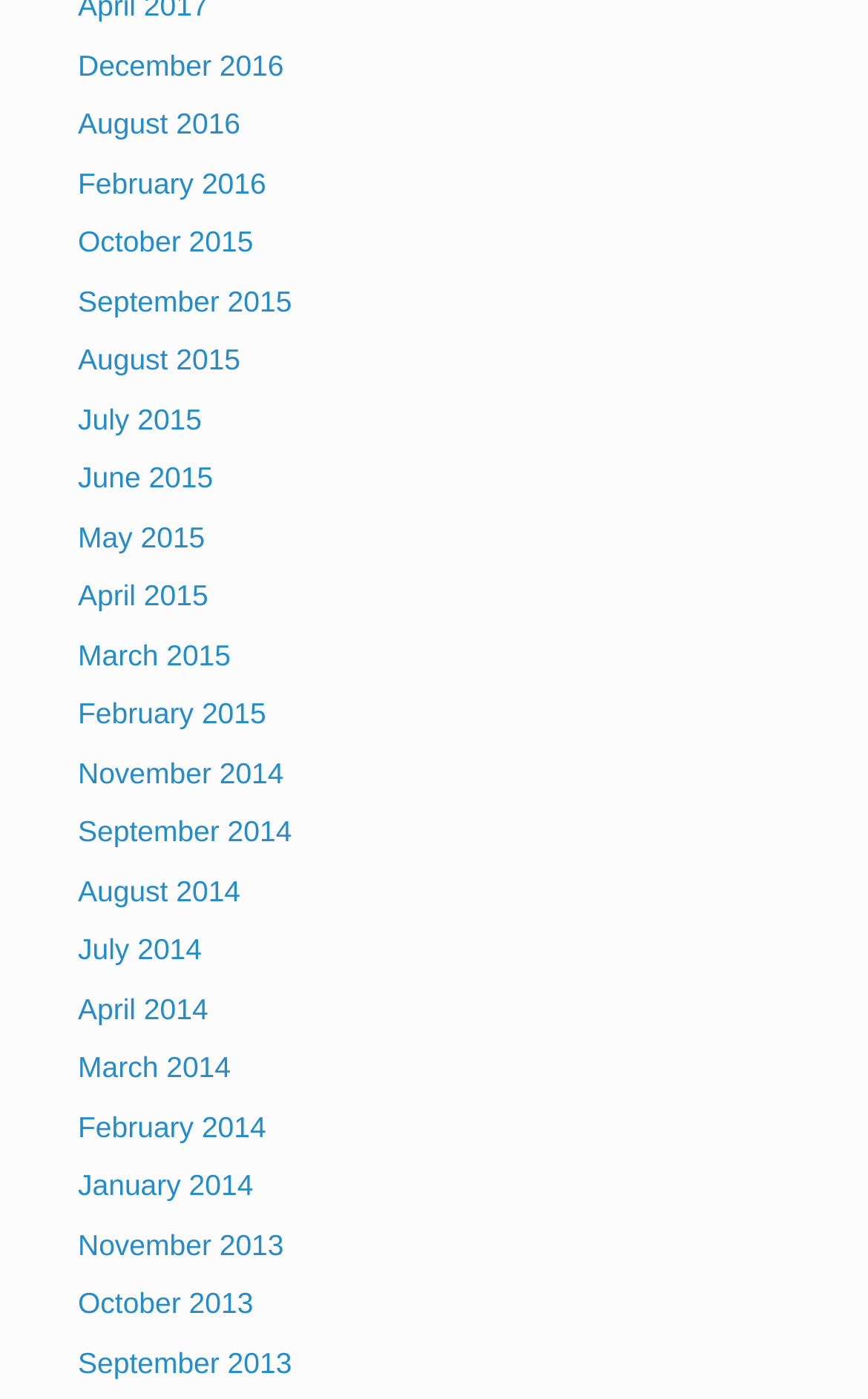Give a one-word or short phrase answer to this question: 
How many links are available on this webpage?

16